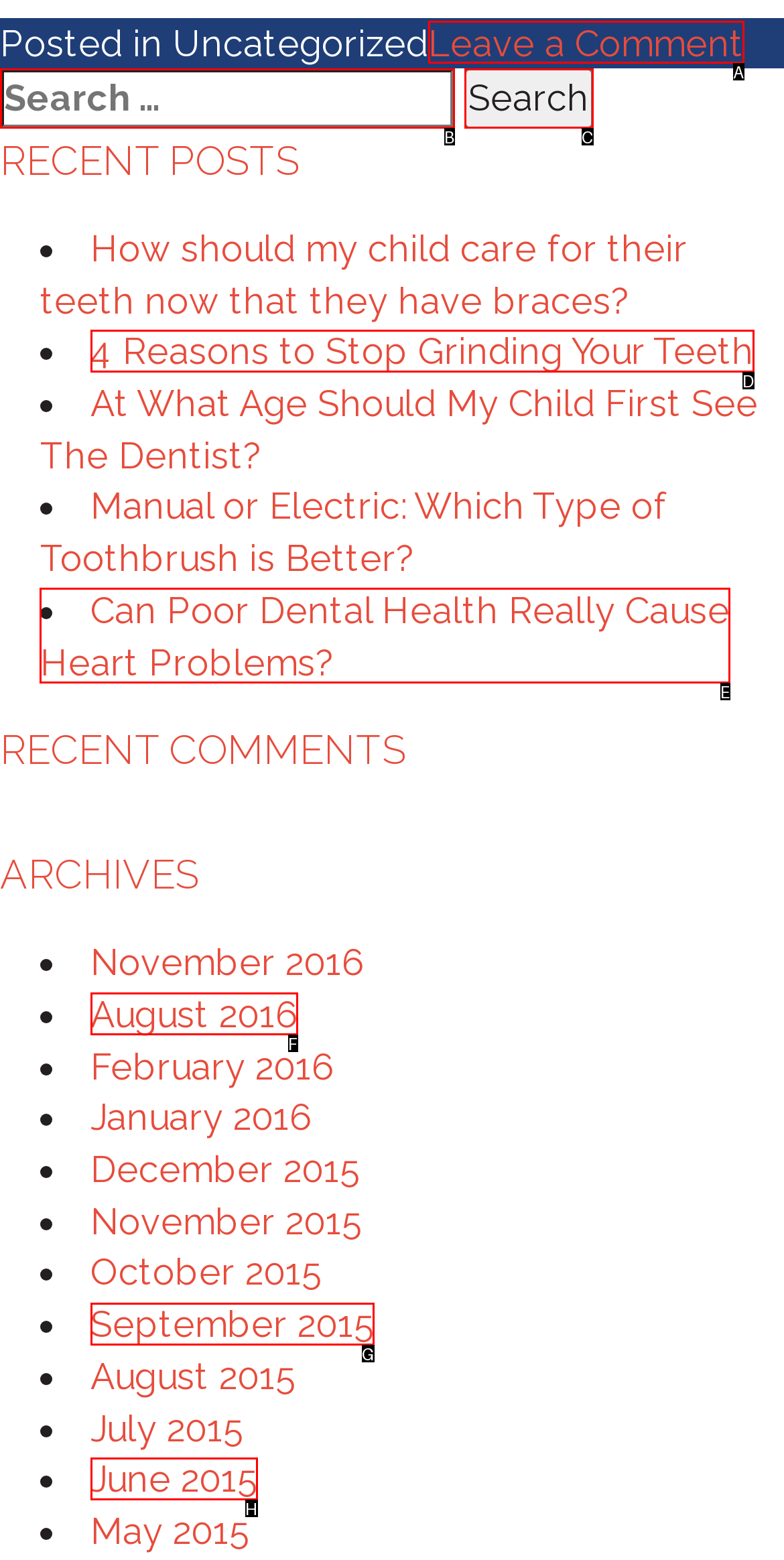Select the HTML element that needs to be clicked to carry out the task: Read the post about dental health and heart problems
Provide the letter of the correct option.

E